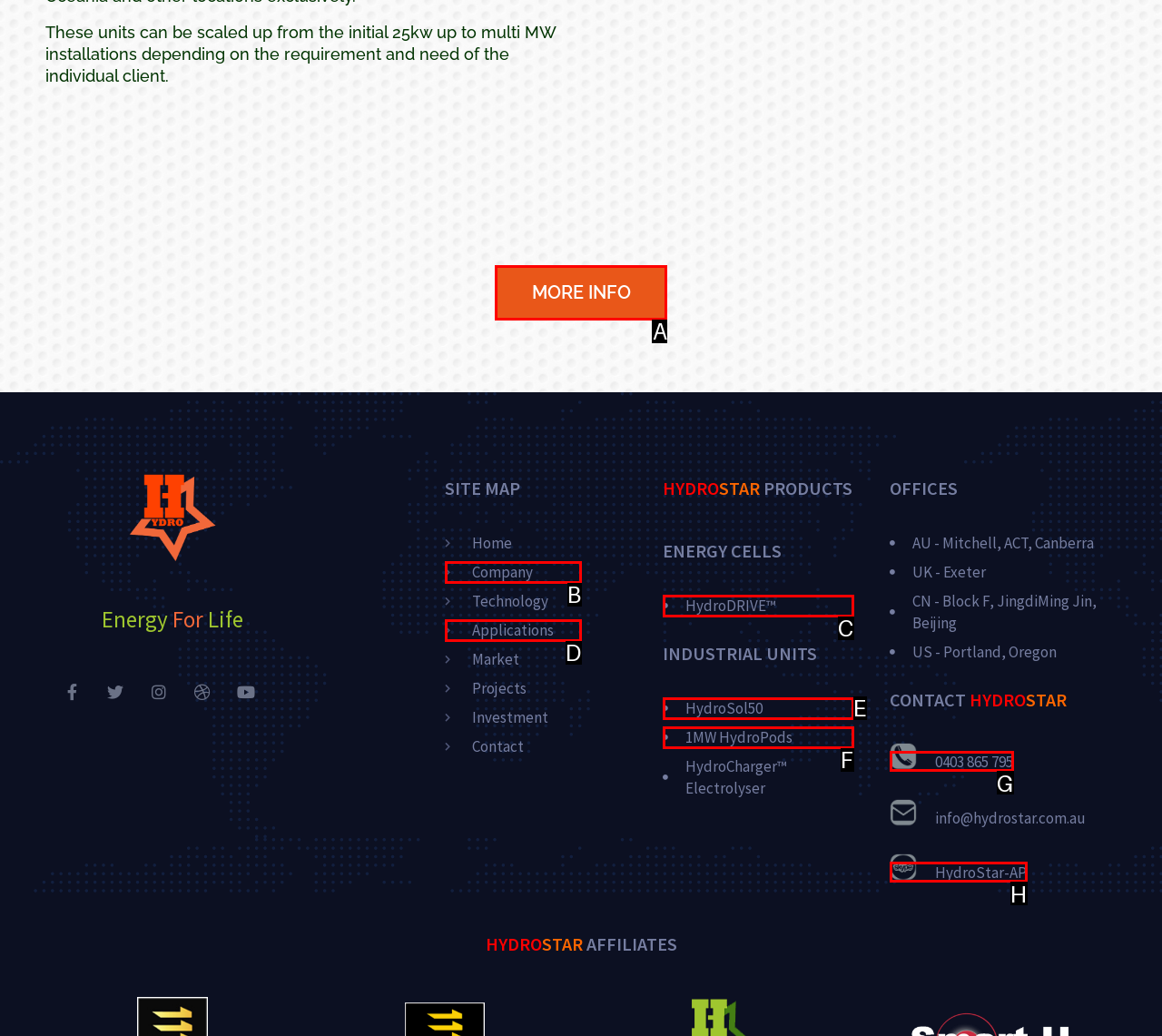From the provided options, which letter corresponds to the element described as: MORE INFO
Answer with the letter only.

A